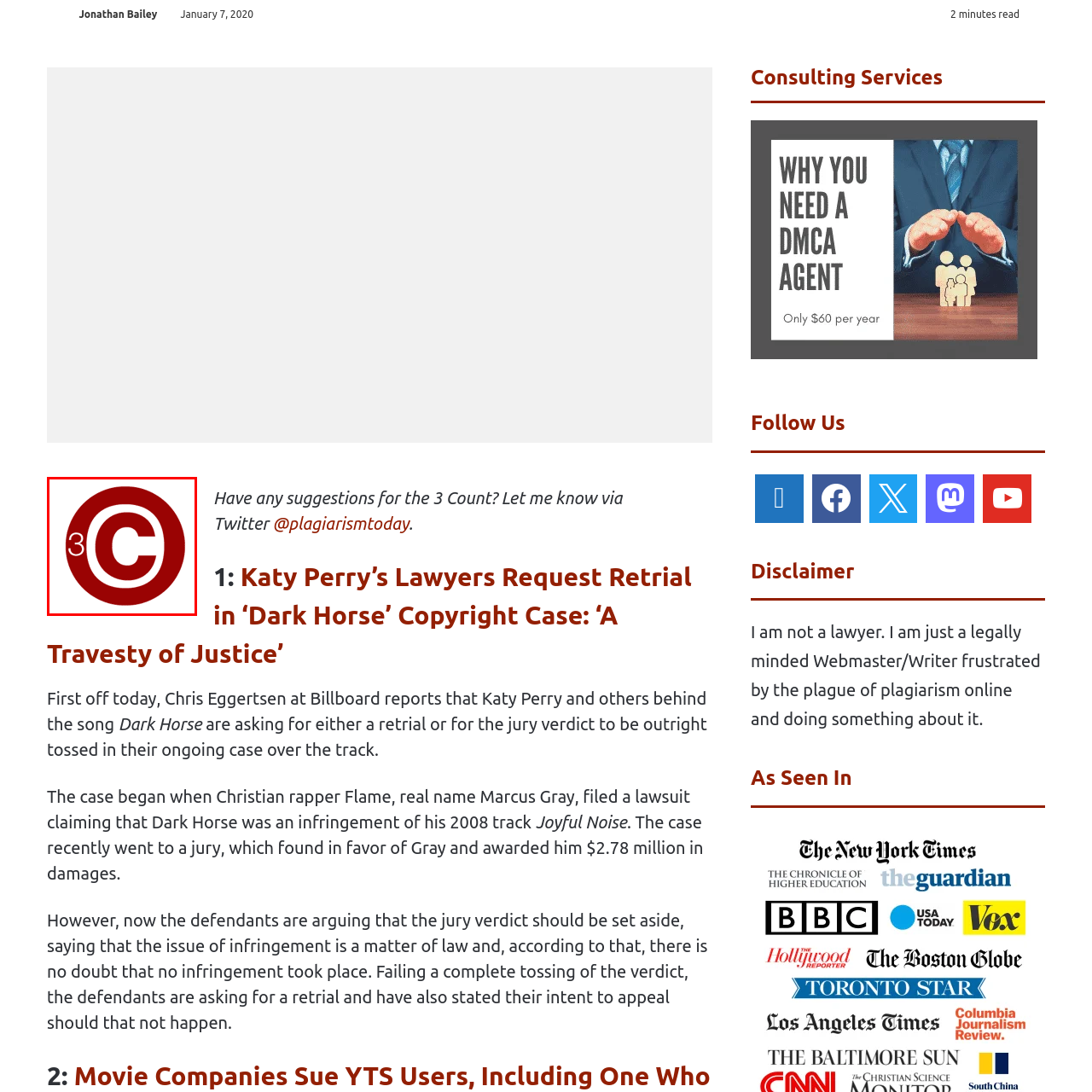Provide an elaborate description of the image marked by the red boundary.

The image features a logo representing "3 Count," prominently displayed in a circular design. The logo consists of the number "3" and the letter "C" in bold, stylized formatting, set against a vibrant red background. This logo is designed to catch the eye, reflecting a dynamic and engaging brand identity. It likely symbolizes a media or entertainment entity, aligning with themes of music, copyright, or digital content, given its context within related discussions on copyright issues and industry insights. The visual elements are carefully crafted to convey a sense of creativity and professional focus, resonating with audiences interested in contemporary media debates.